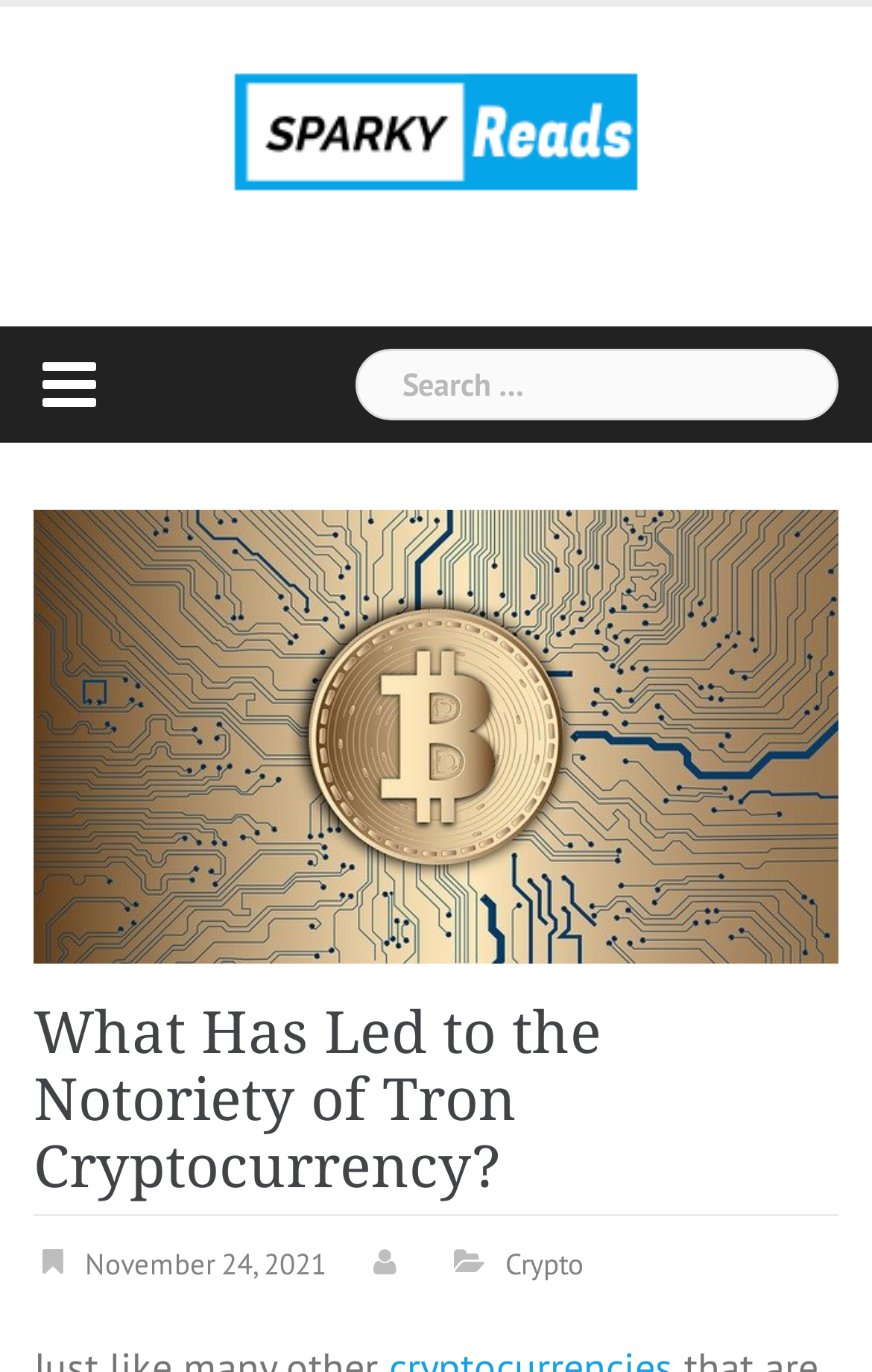What is the name of the website?
Respond to the question with a single word or phrase according to the image.

Sparky Reads